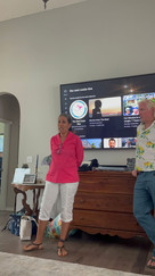What is the atmosphere of the gathering?
Please answer using one word or phrase, based on the screenshot.

Relaxed